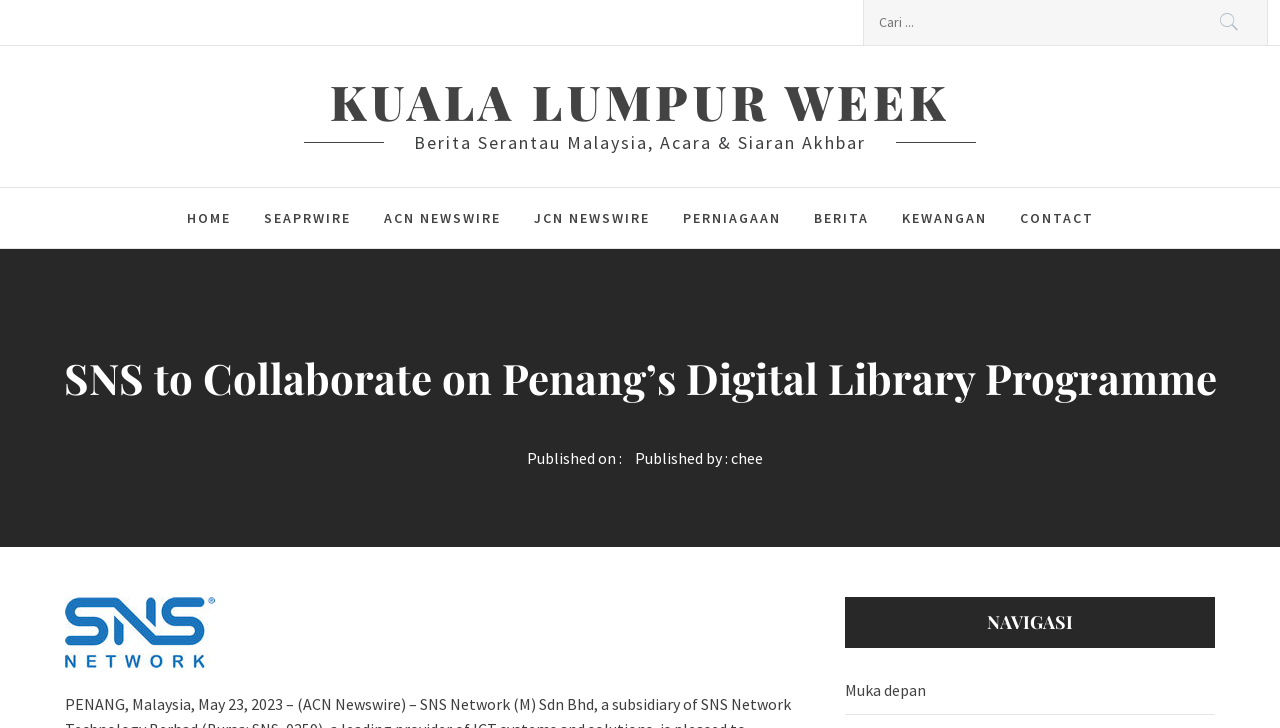Can you identify the bounding box coordinates of the clickable region needed to carry out this instruction: 'search for something'? The coordinates should be four float numbers within the range of 0 to 1, stated as [left, top, right, bottom].

[0.674, 0.0, 0.991, 0.062]